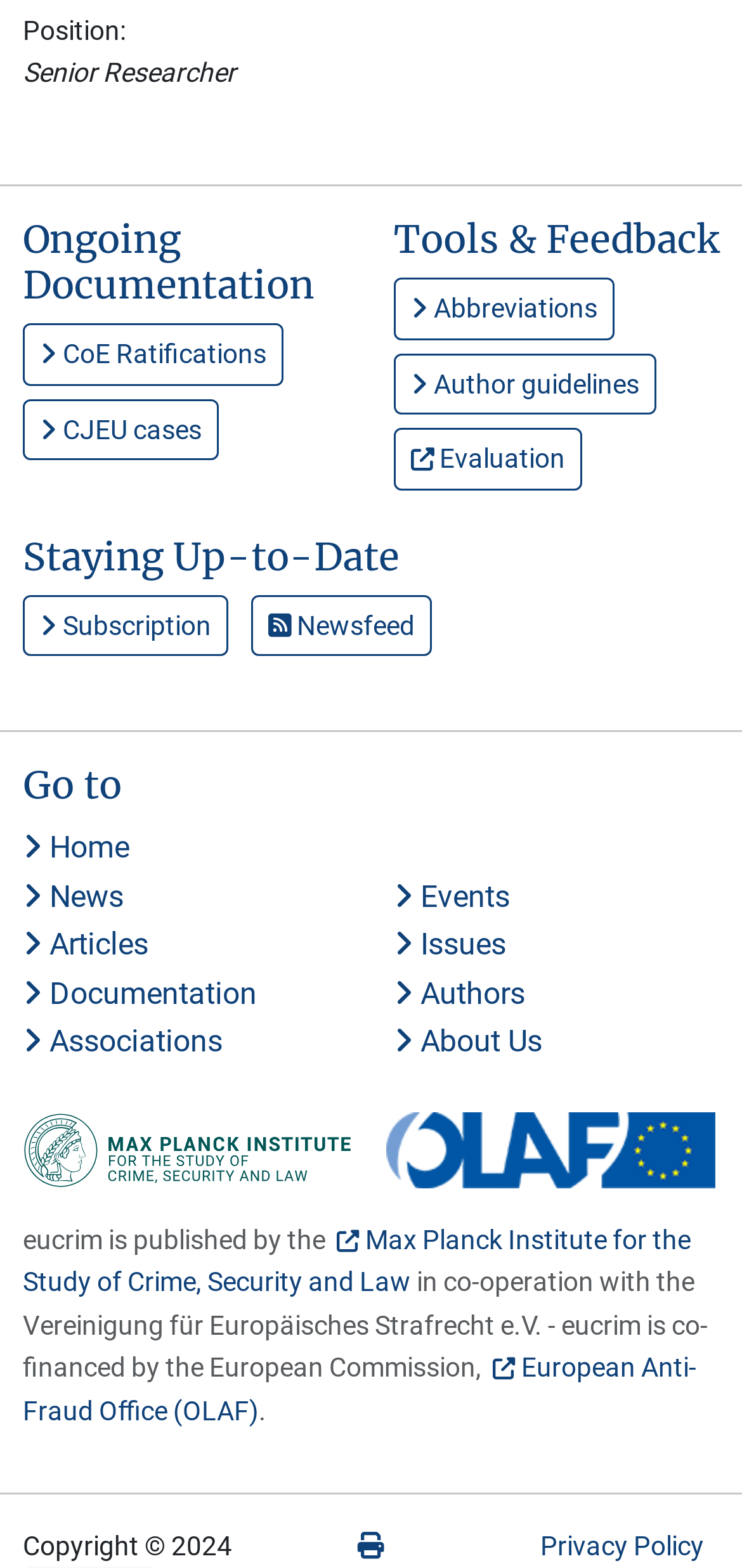What is the name of the institute publishing eucrim?
Provide a short answer using one word or a brief phrase based on the image.

Max Planck Institute